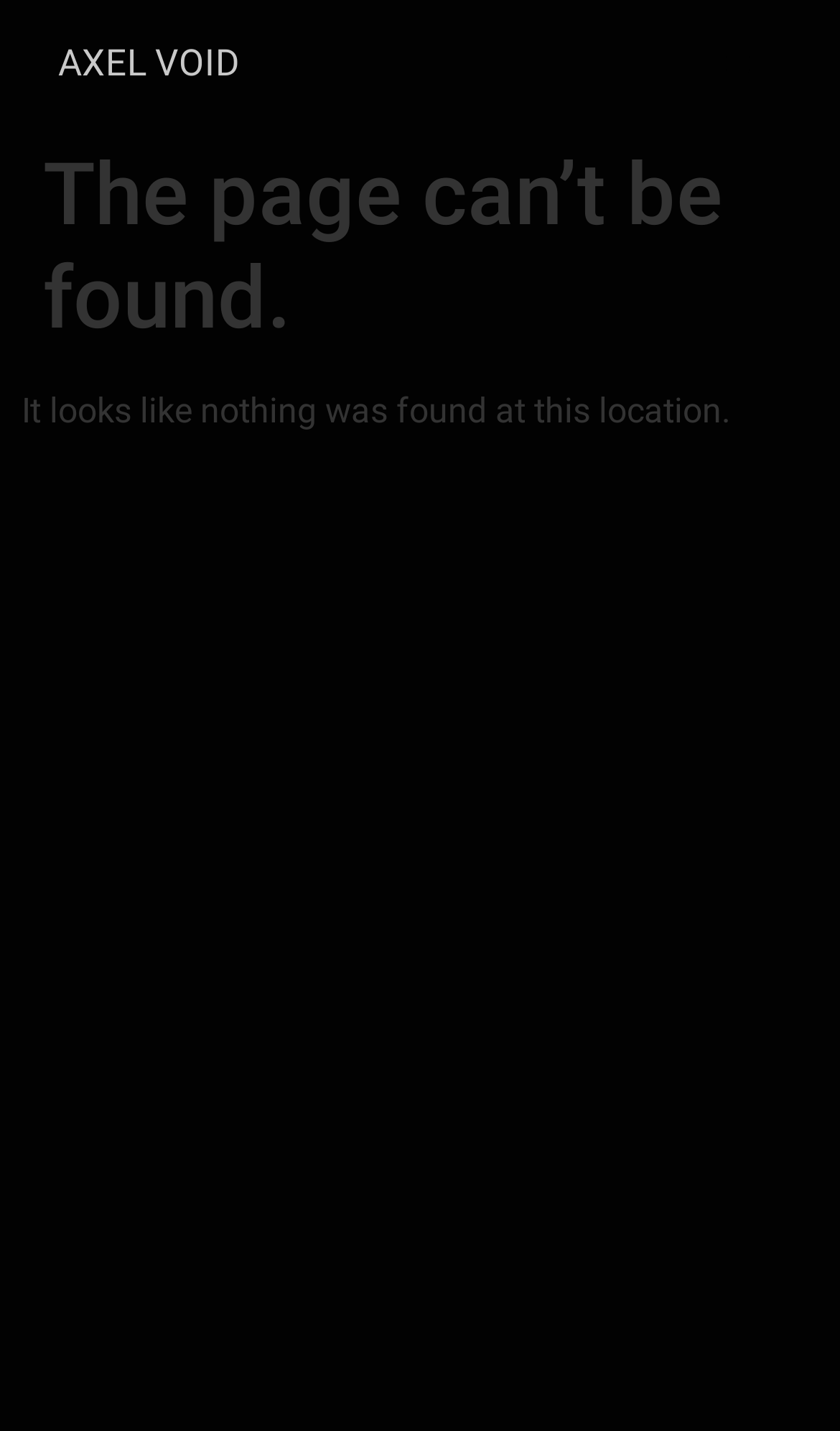Summarize the webpage with intricate details.

The webpage is titled "Page not found – Axel Void" and appears to be an error page. At the top left, there is a large heading "AXEL VOID" which is also a link. To the top right, there is a button labeled "Menu". 

Below the top section, there is a main content area that spans the full width of the page. Within this area, there is a header section that takes up about a quarter of the page's height. This header section contains a heading that reads "The page can’t be found." 

Below the header section, there is a paragraph of text that states "It looks like nothing was found at this location." This text is centered on the page and takes up about half of the main content area's height. 

At the very bottom of the page, there is a footer section that spans the full width of the page, but it does not contain any text or interactive elements.